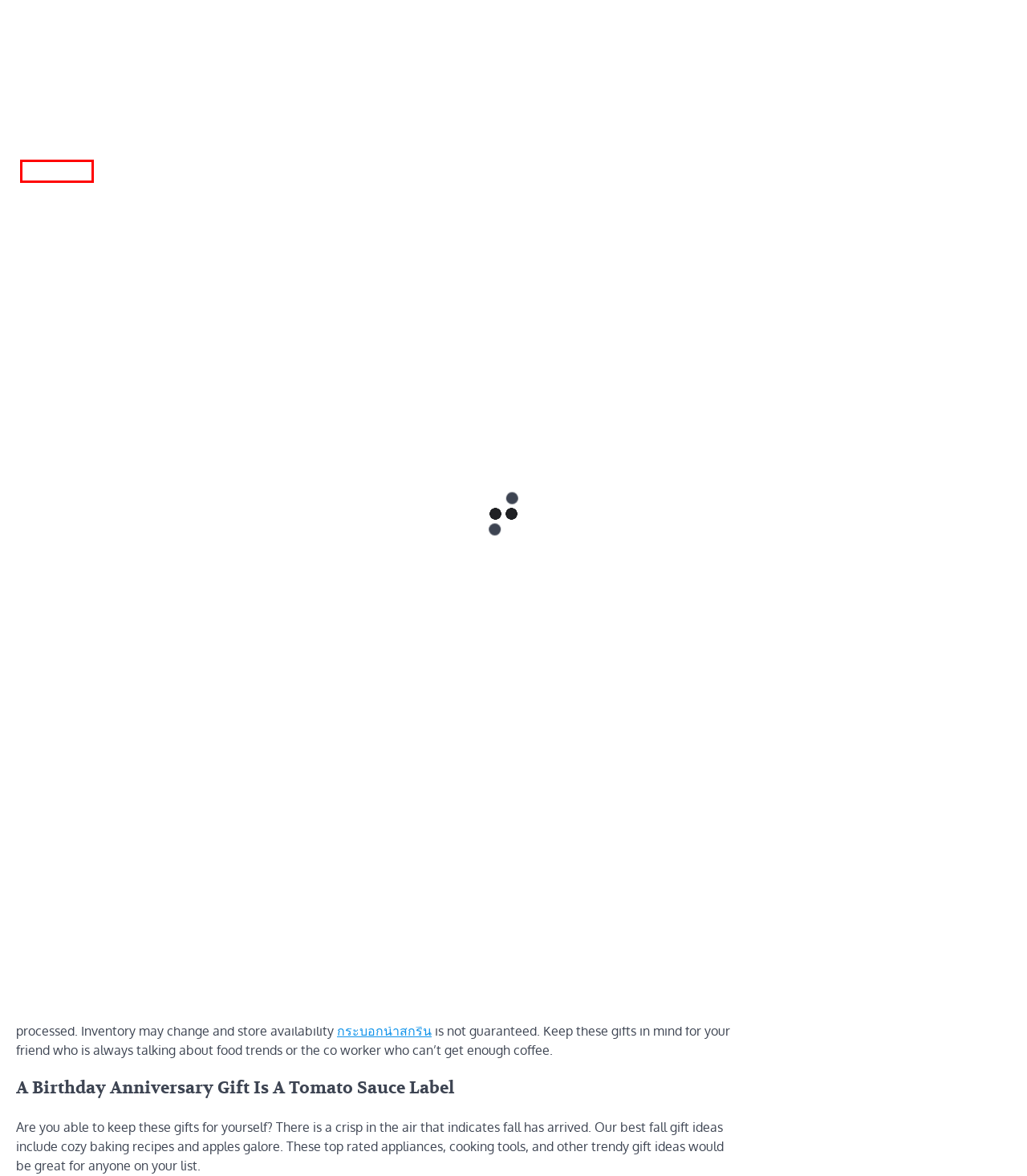You are provided with a screenshot of a webpage where a red rectangle bounding box surrounds an element. Choose the description that best matches the new webpage after clicking the element in the red bounding box. Here are the choices:
A. The Toy Story Was Written In 1995 – Focus Guys
B. gifts – Focus Guys
C. online – Focus Guys
D. india – Focus Guys
E. Contact – Focus Guys
F. Focus Guys
G. Ascendoor » Themes, Plugins, Support, Customizations
H. Family – Focus Guys

E